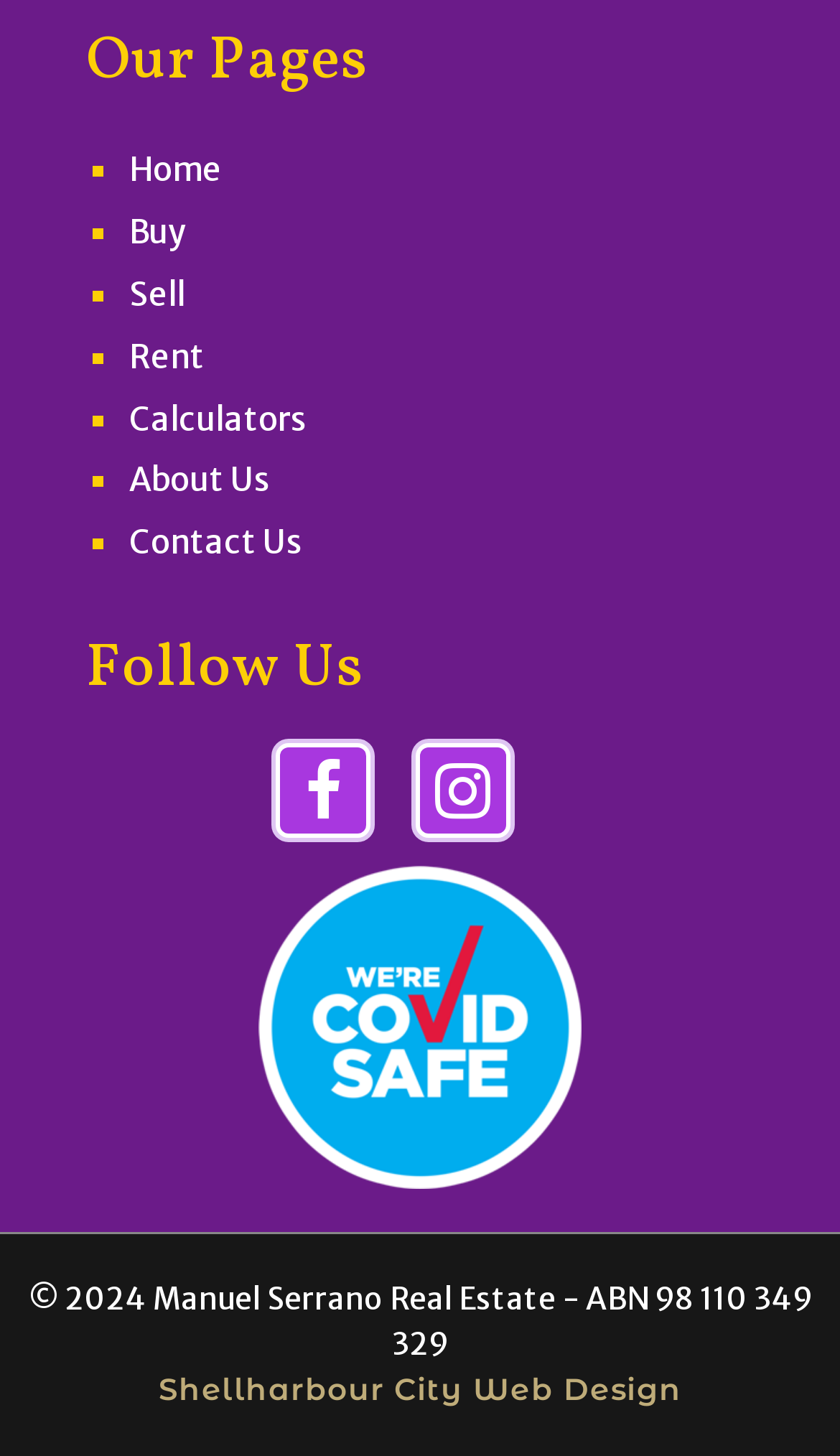Indicate the bounding box coordinates of the clickable region to achieve the following instruction: "Click on About Us."

[0.154, 0.316, 0.321, 0.344]